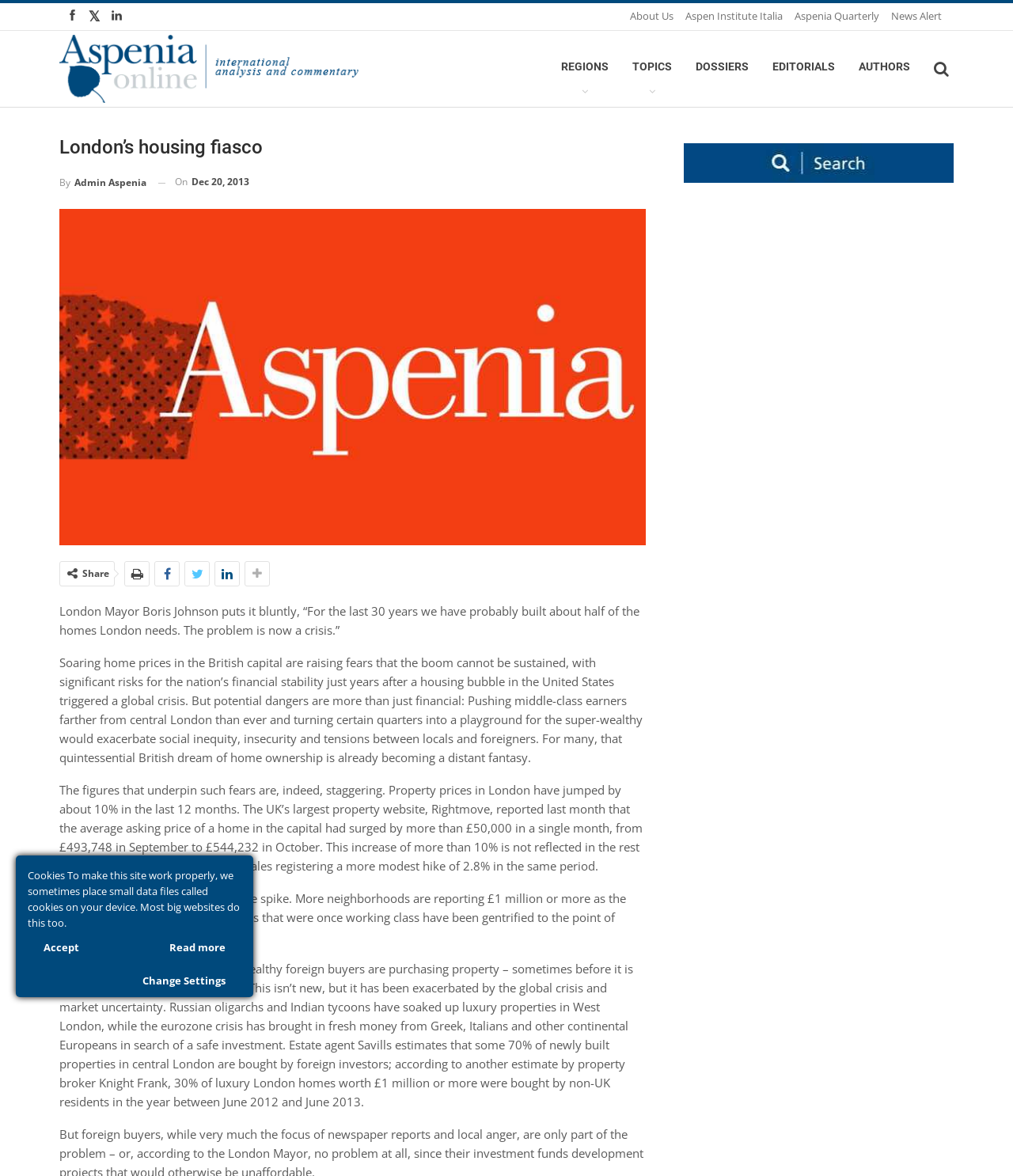Indicate the bounding box coordinates of the element that needs to be clicked to satisfy the following instruction: "View London’s housing fiasco article". The coordinates should be four float numbers between 0 and 1, i.e., [left, top, right, bottom].

[0.059, 0.115, 0.638, 0.136]